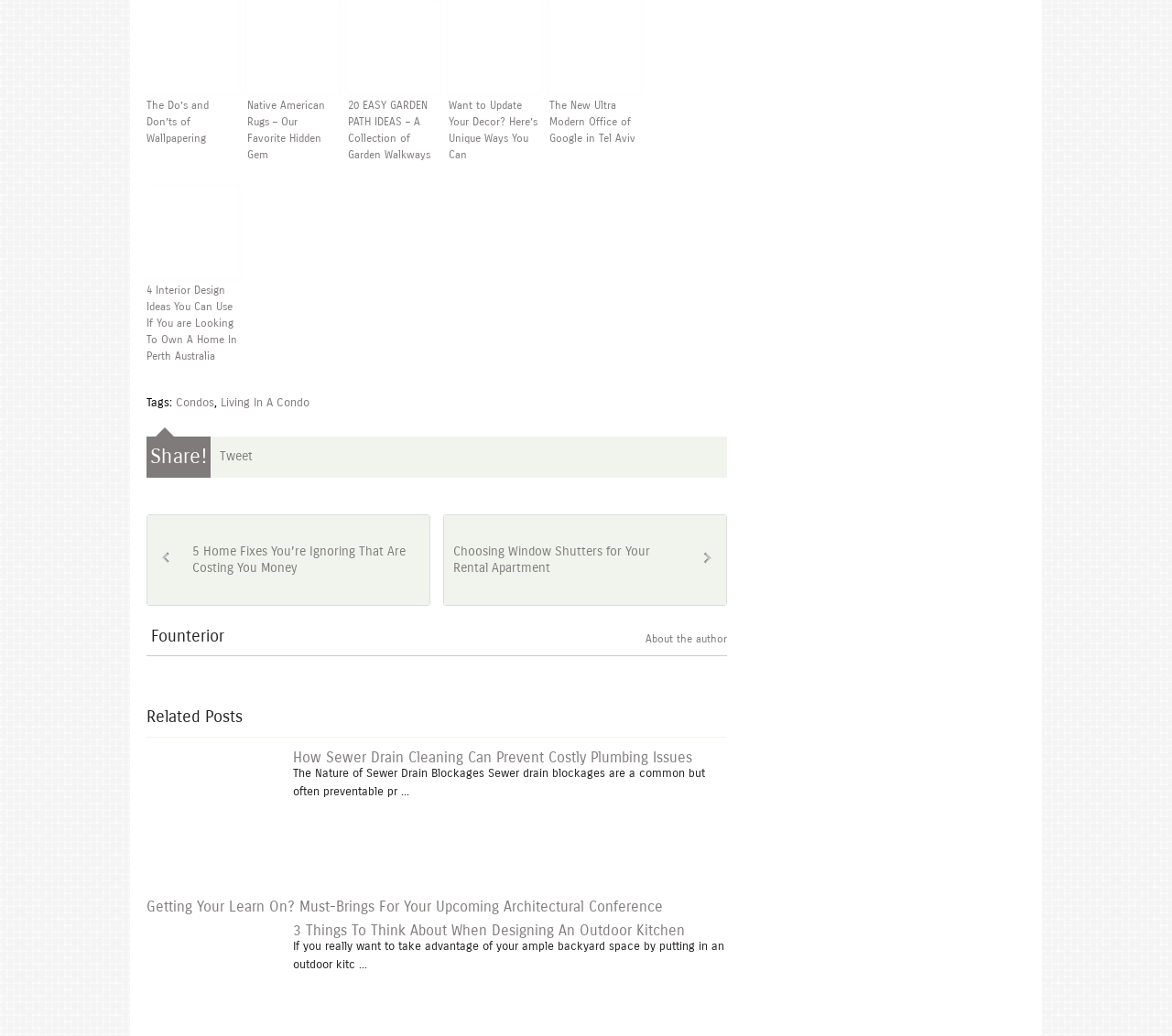Please answer the following question using a single word or phrase: 
What type of image is presented in the '20 EASY GARDEN PATH IDEAS' link?

A garden path